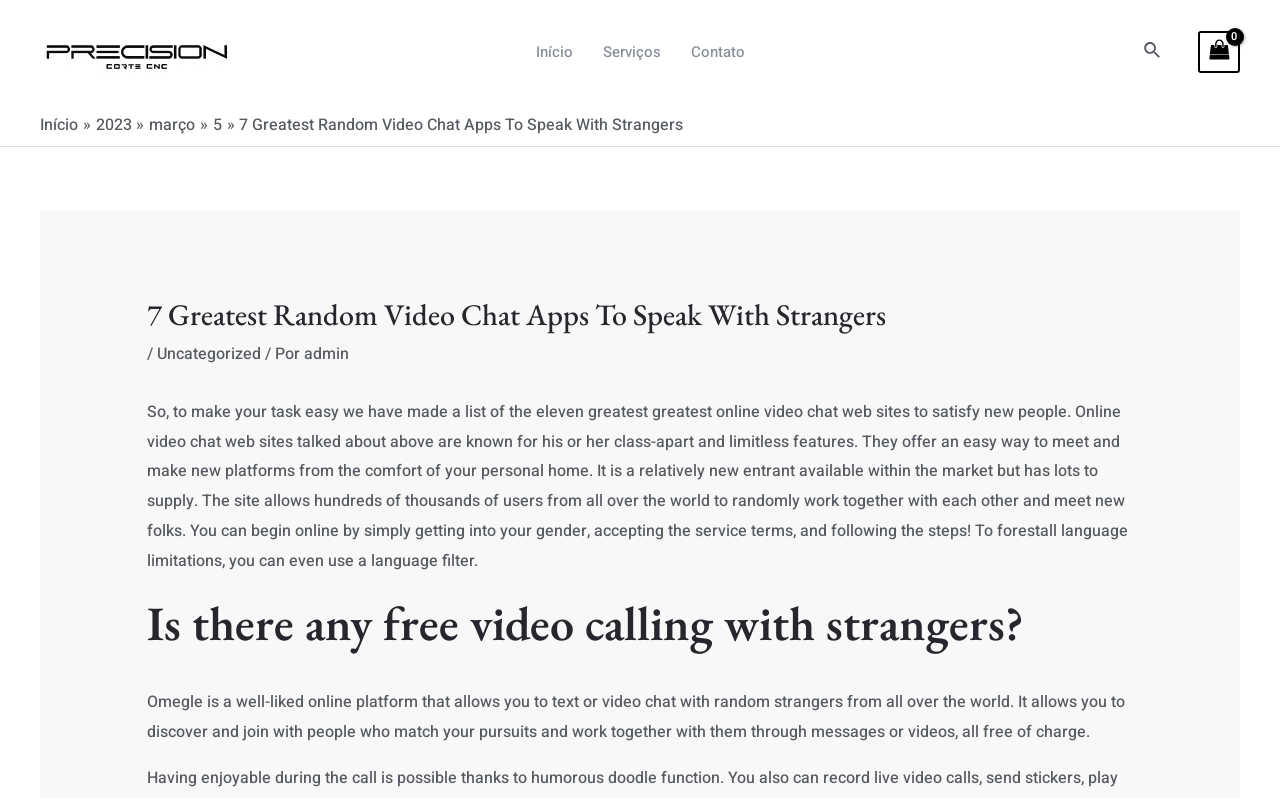Reply to the question with a single word or phrase:
How many links are in the navigation section?

3